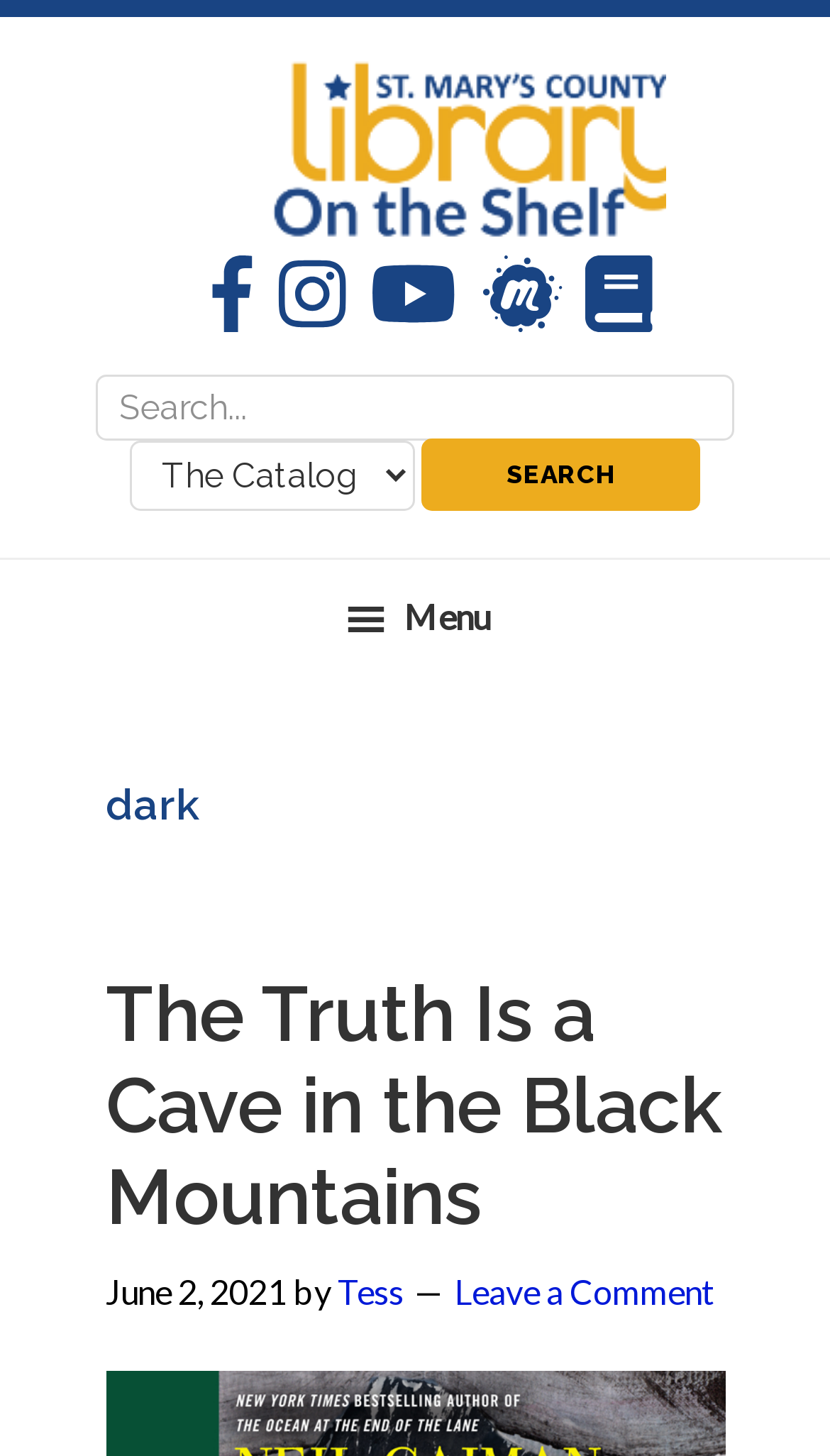Determine the bounding box of the UI element mentioned here: "parent_node: Search for: name="s" placeholder="Search..."". The coordinates must be in the format [left, top, right, bottom] with values ranging from 0 to 1.

[0.115, 0.257, 0.885, 0.302]